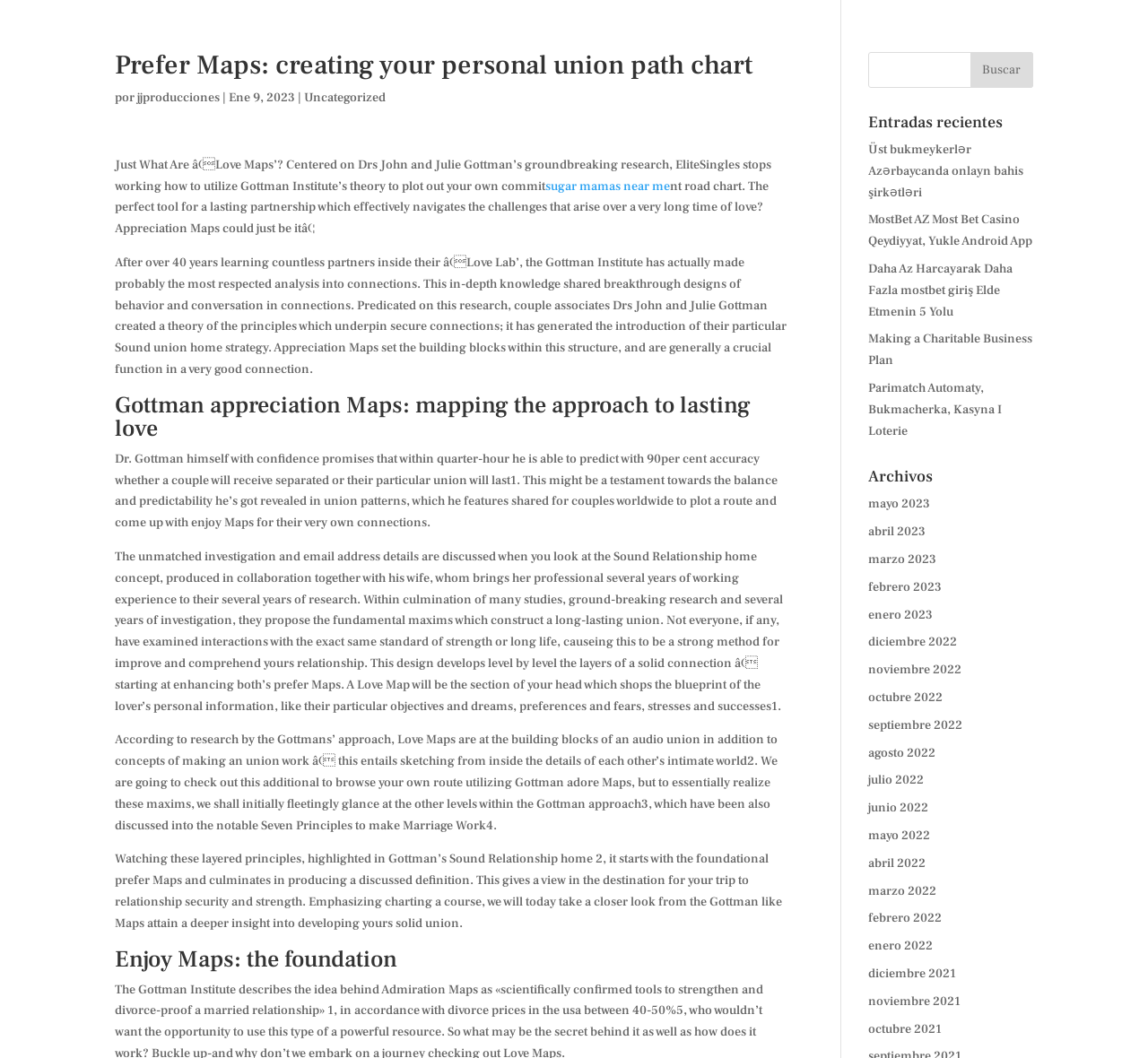Could you highlight the region that needs to be clicked to execute the instruction: "Click the ABOUT link"?

None